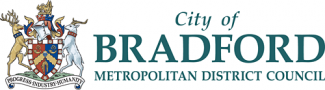Based on the visual content of the image, answer the question thoroughly: What is embodied in the council's logo?

The logo embodies the values and initiatives of the council as it works towards enhancing the quality of life for its residents, which means that the council's logo represents the values and initiatives of the council.